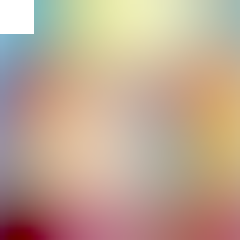Please respond to the question using a single word or phrase:
When was the playlist highlighted?

May 4, 2022